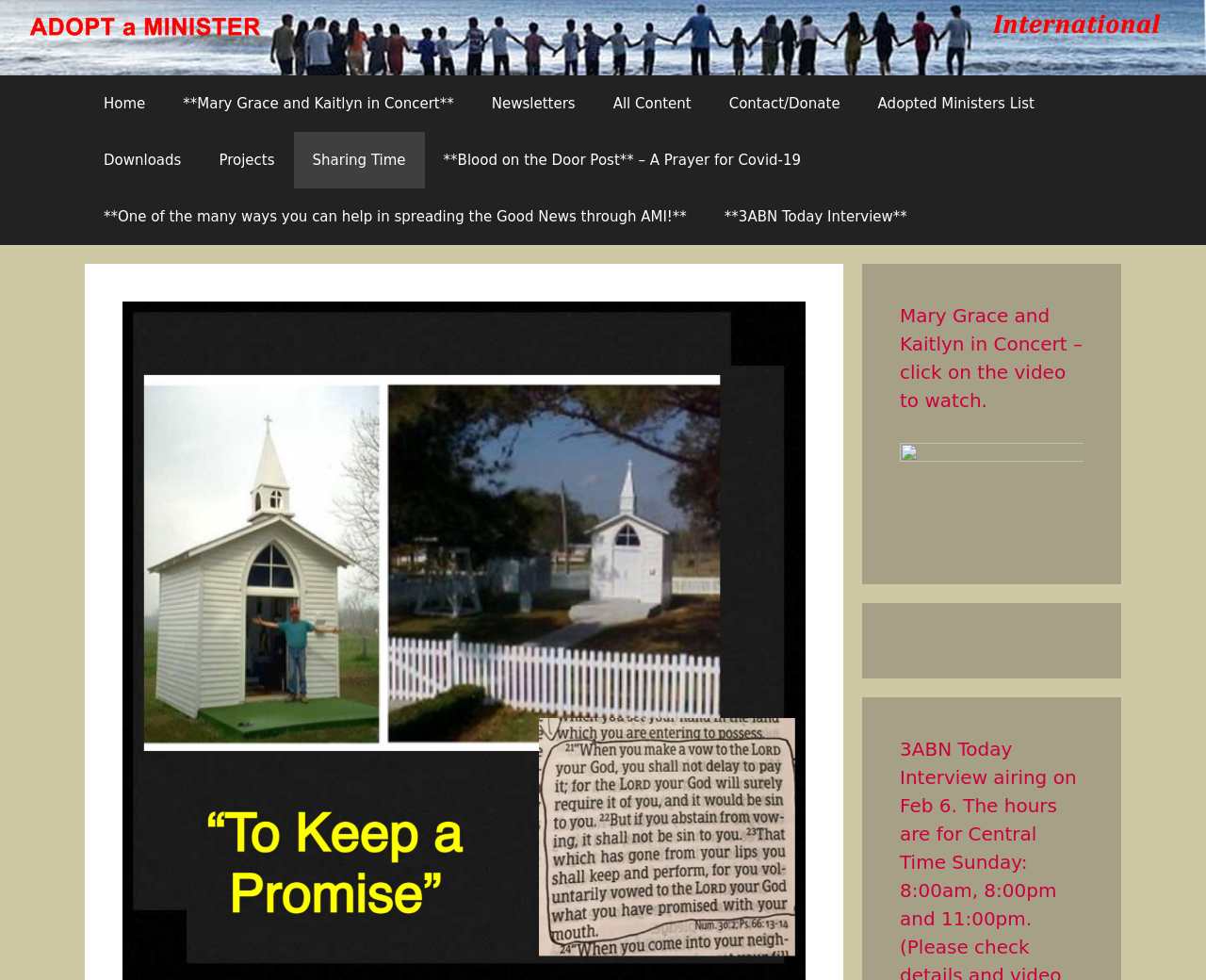Answer the question with a brief word or phrase:
How many links are present in the primary navigation?

11